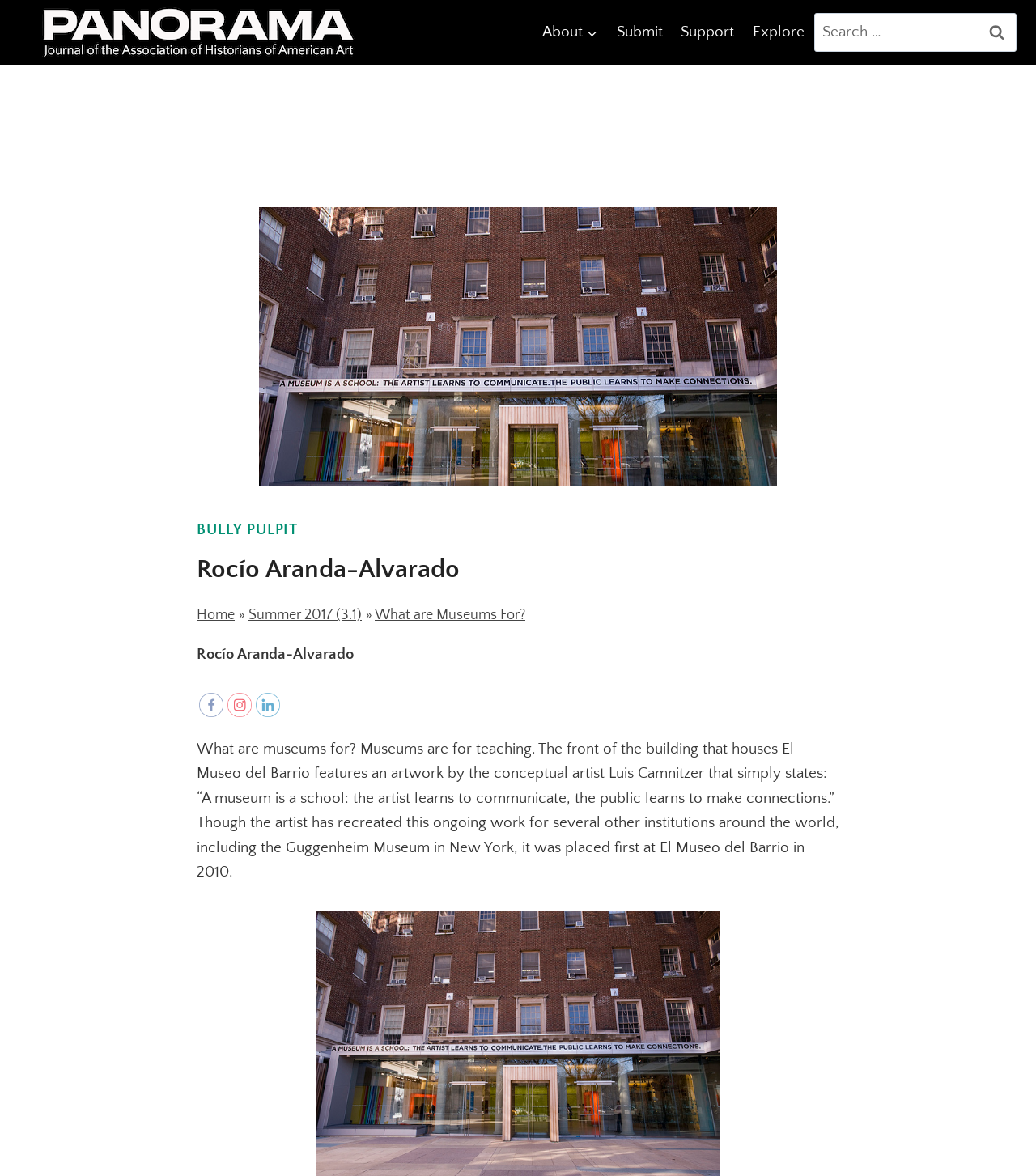Predict the bounding box of the UI element based on the description: "AboutExpand". The coordinates should be four float numbers between 0 and 1, formatted as [left, top, right, bottom].

[0.514, 0.009, 0.586, 0.046]